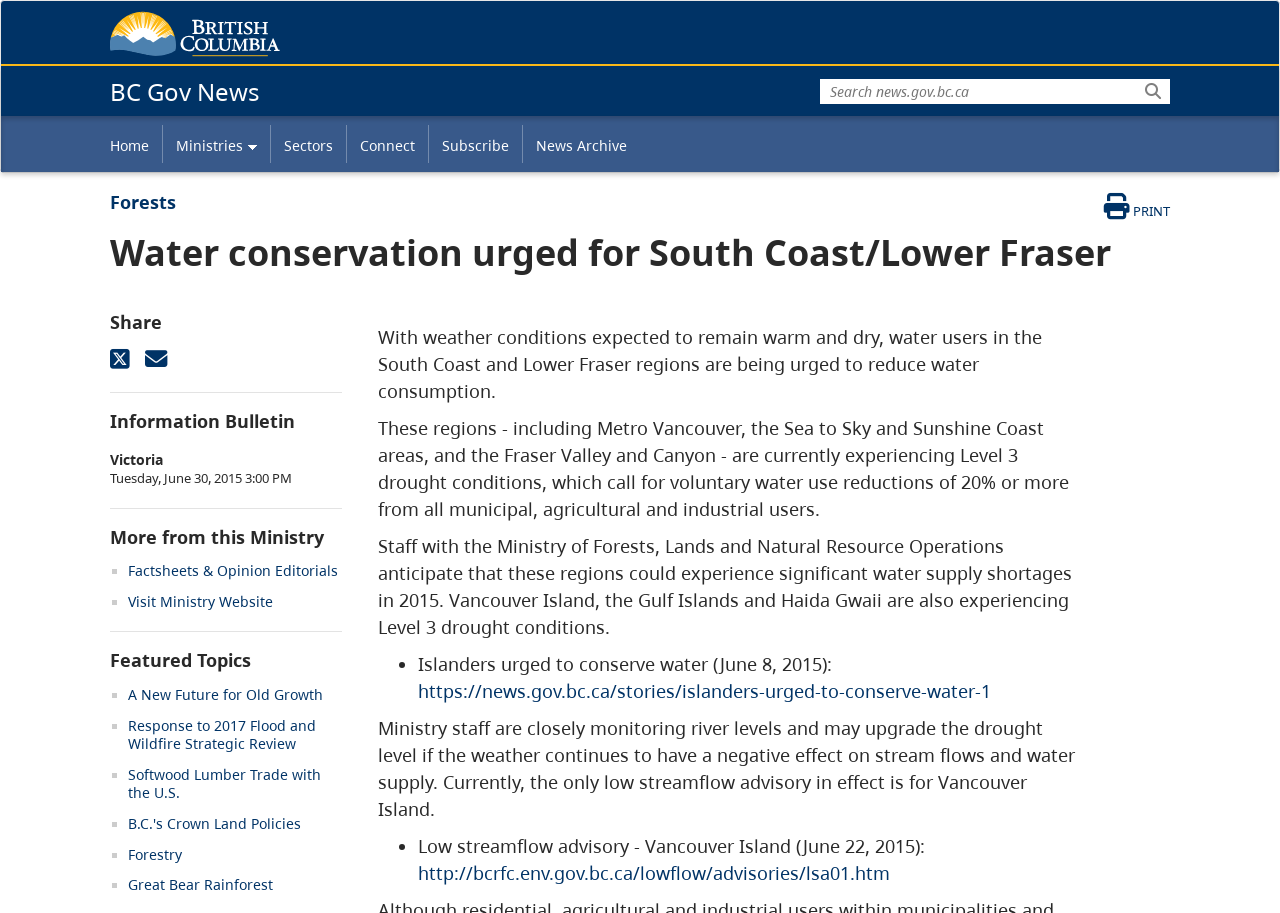What is the purpose of the 'Share' section on the webpage?
Your answer should be a single word or phrase derived from the screenshot.

To share the webpage on social media or via email